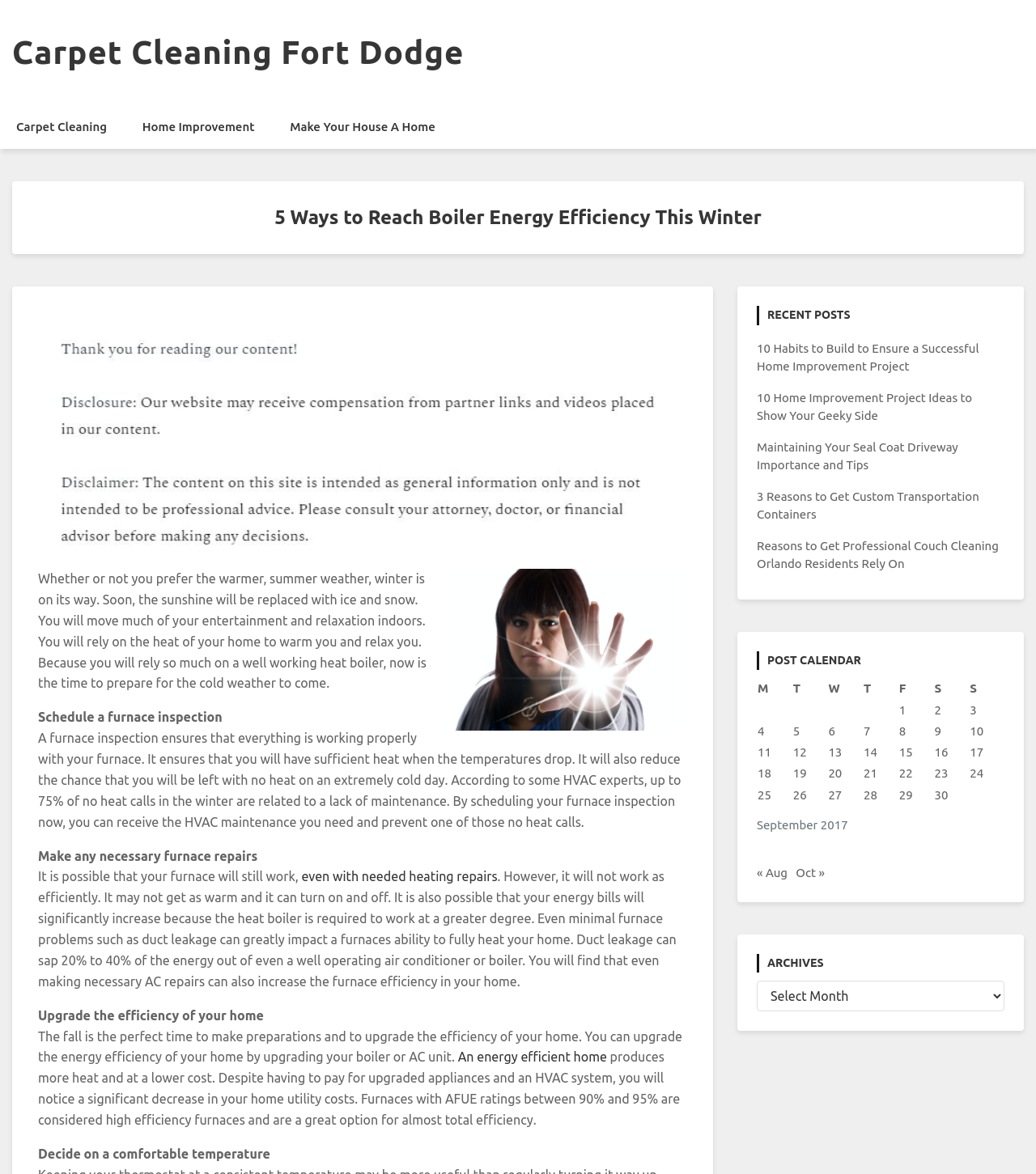What is the purpose of scheduling a furnace inspection?
Based on the image, answer the question with a single word or brief phrase.

To ensure proper furnace function